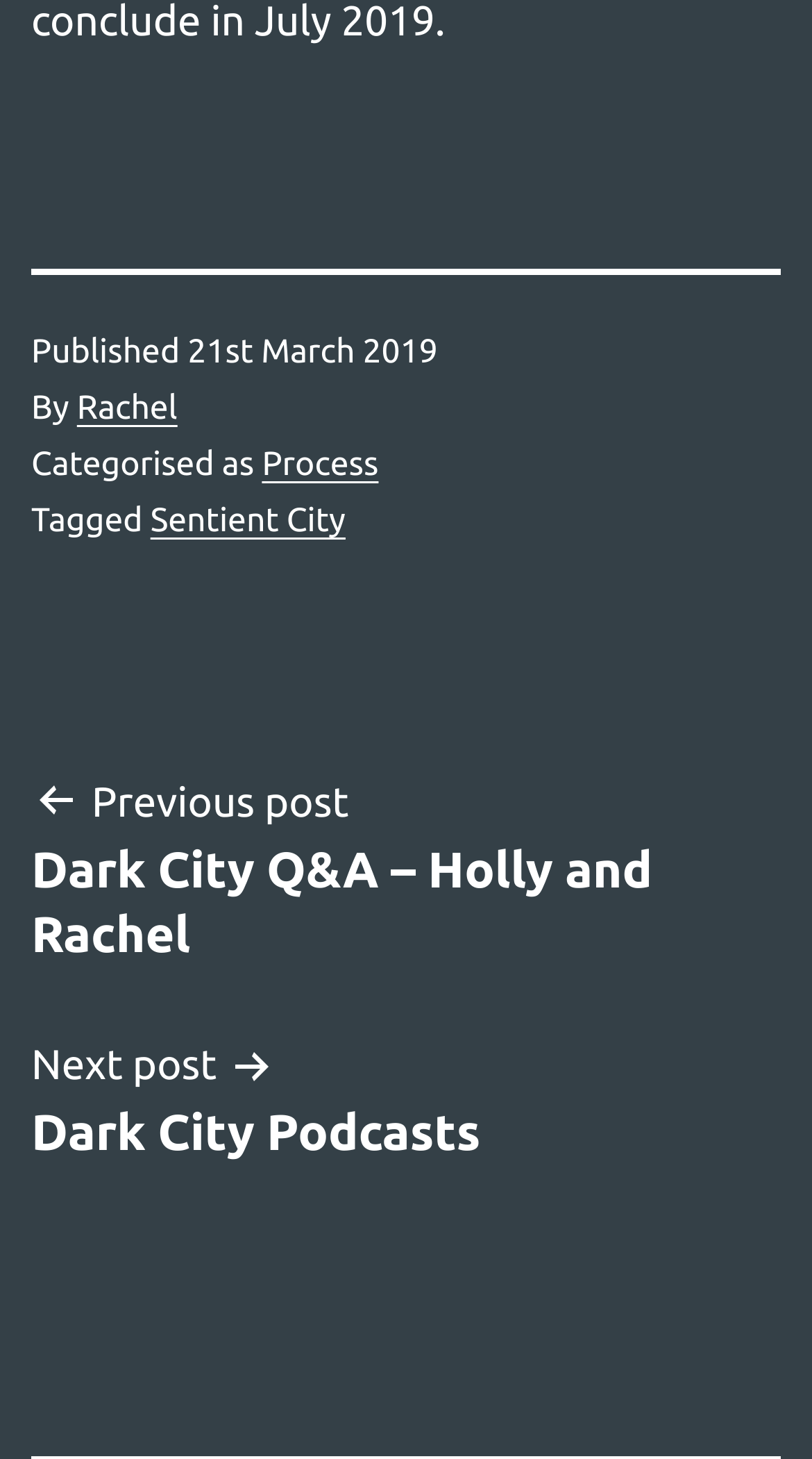Extract the bounding box coordinates for the described element: "Rachel". The coordinates should be represented as four float numbers between 0 and 1: [left, top, right, bottom].

[0.095, 0.267, 0.219, 0.293]